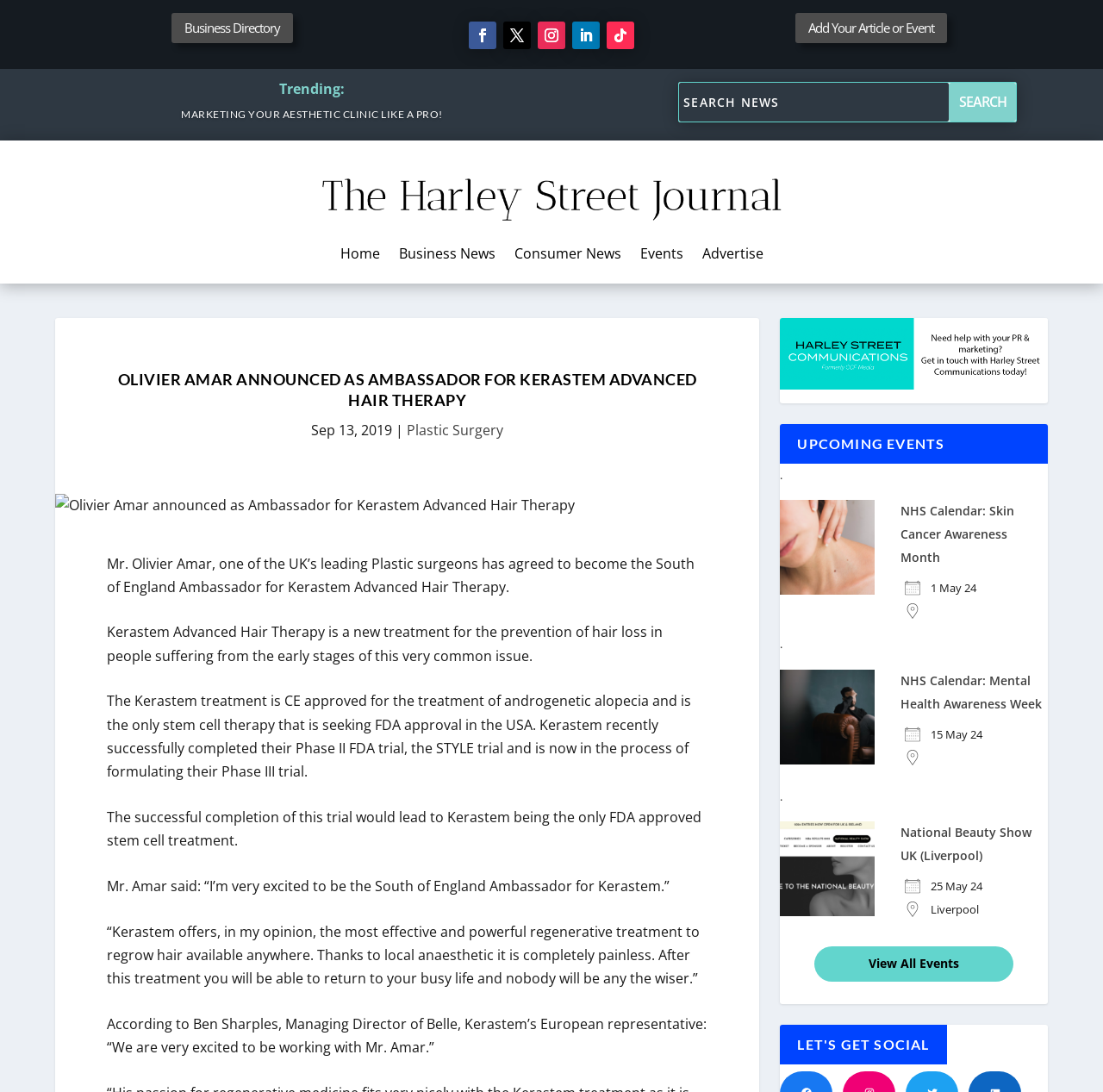Find the bounding box coordinates of the element's region that should be clicked in order to follow the given instruction: "Go to Home page". The coordinates should consist of four float numbers between 0 and 1, i.e., [left, top, right, bottom].

[0.308, 0.227, 0.344, 0.244]